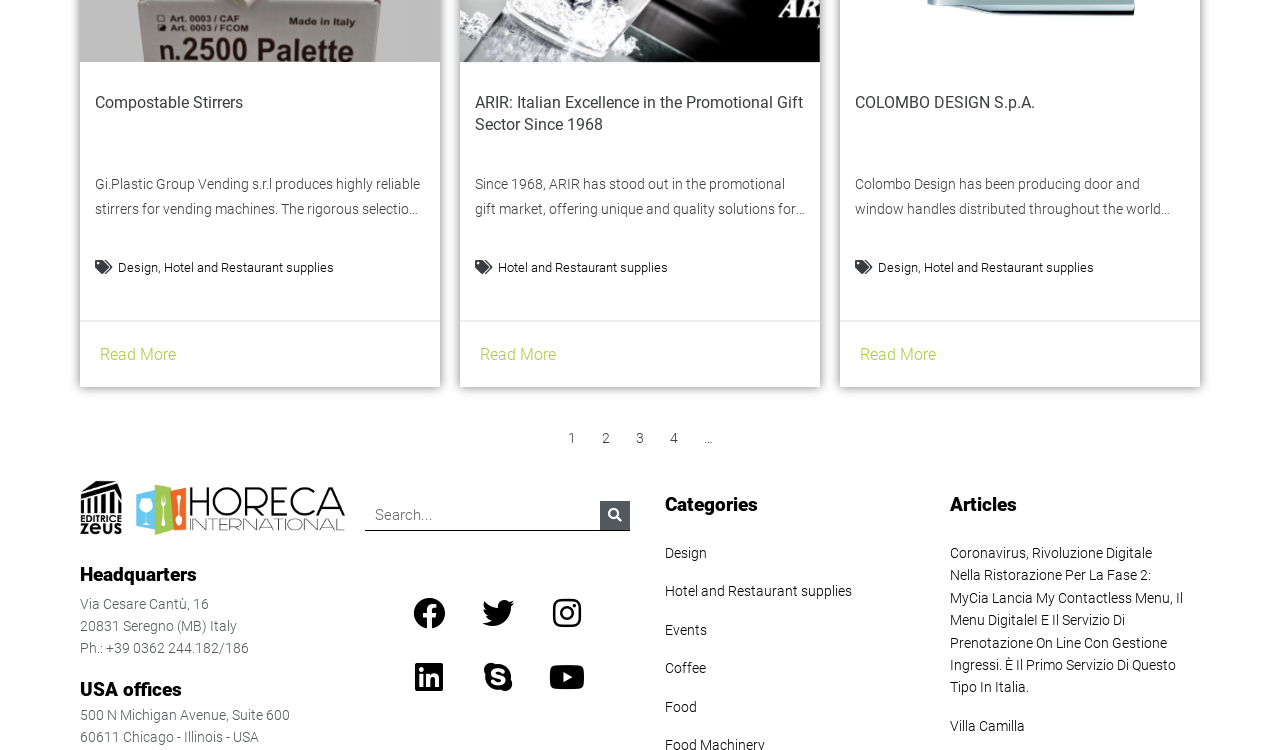Using the details from the image, please elaborate on the following question: What is the name of the company mentioned in the third paragraph?

The third paragraph mentions 'Colombo Design has been producing door and window handles distributed throughout the world since 1991.' Therefore, the company name mentioned is Colombo Design S.p.A.